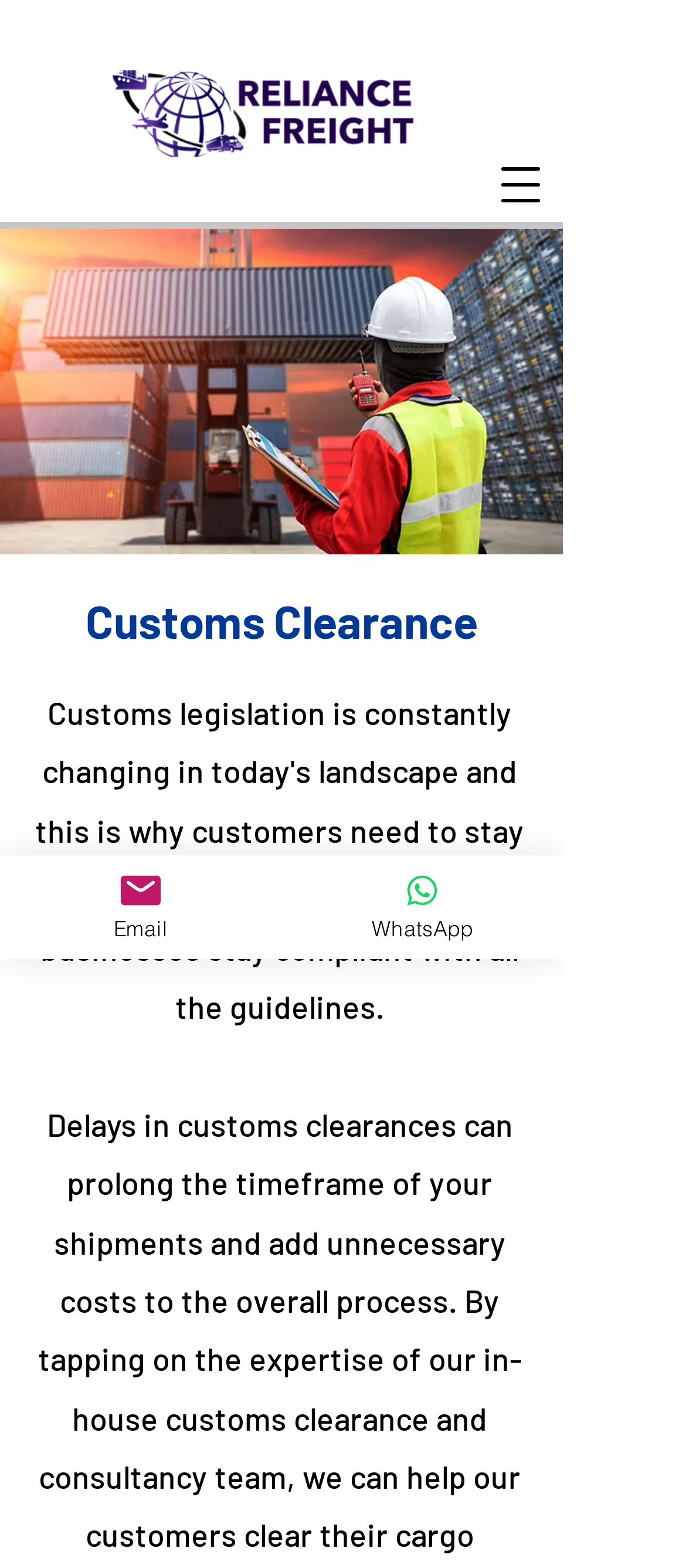Mark the bounding box of the element that matches the following description: "aria-label="Open navigation menu"".

[0.695, 0.09, 0.823, 0.146]